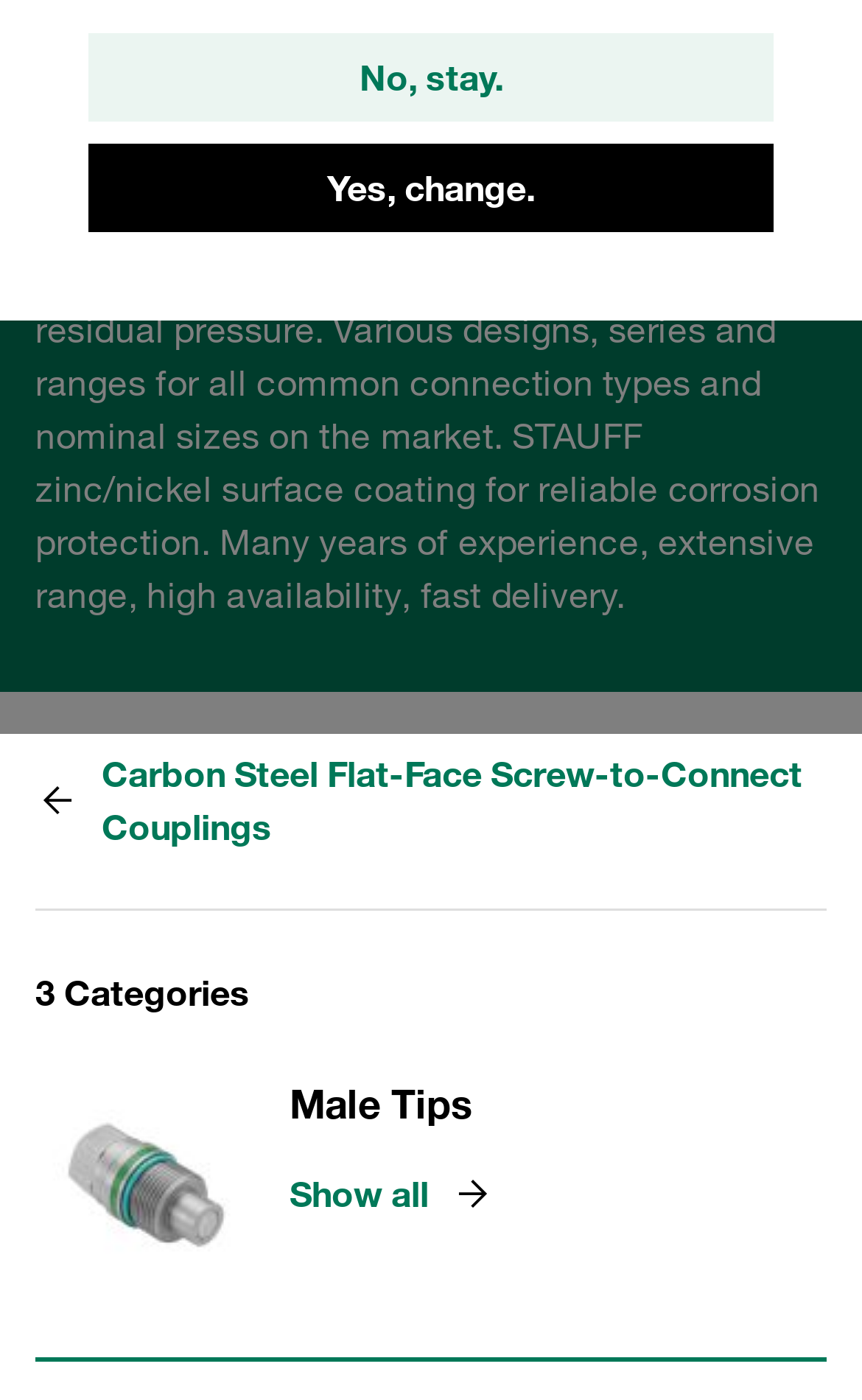Locate the bounding box of the user interface element based on this description: "parent_node: Male Tips".

[0.041, 0.768, 0.959, 0.97]